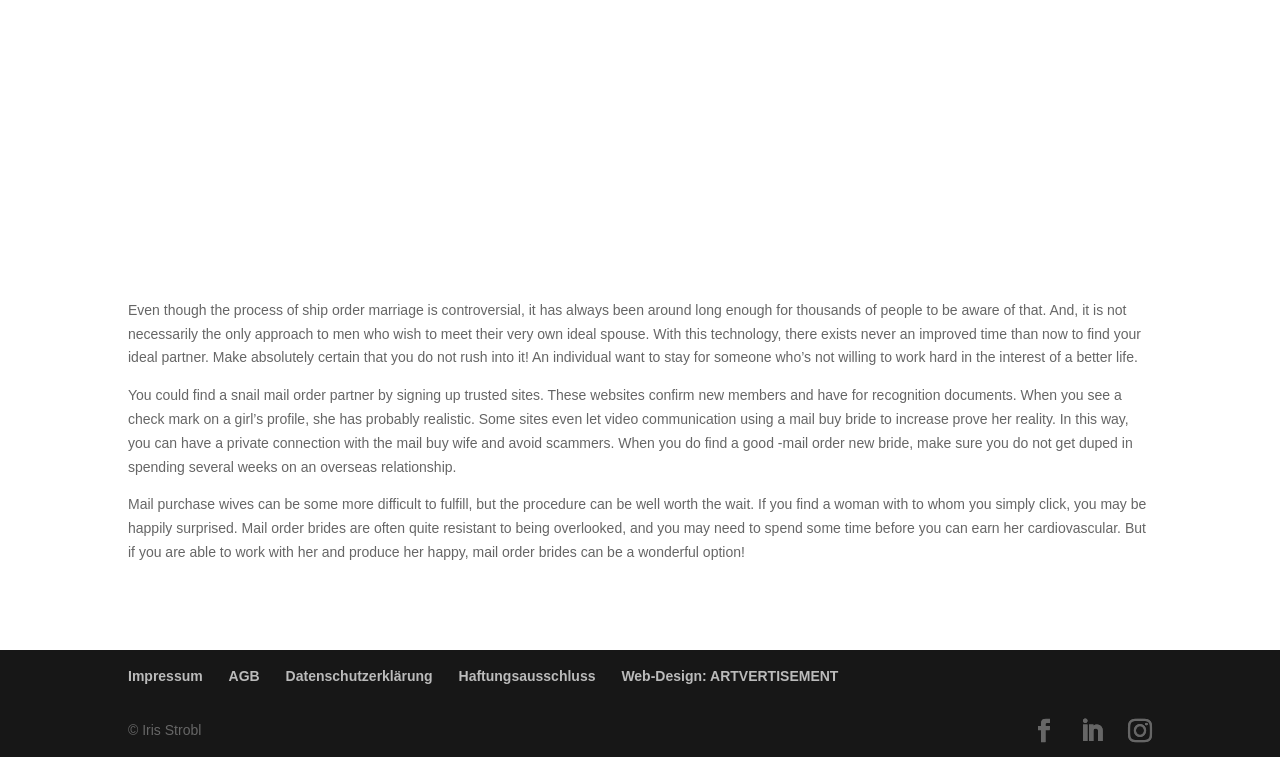Pinpoint the bounding box coordinates of the clickable element to carry out the following instruction: "Click Web-Design: ARTVERTISEMENT."

[0.485, 0.882, 0.655, 0.903]